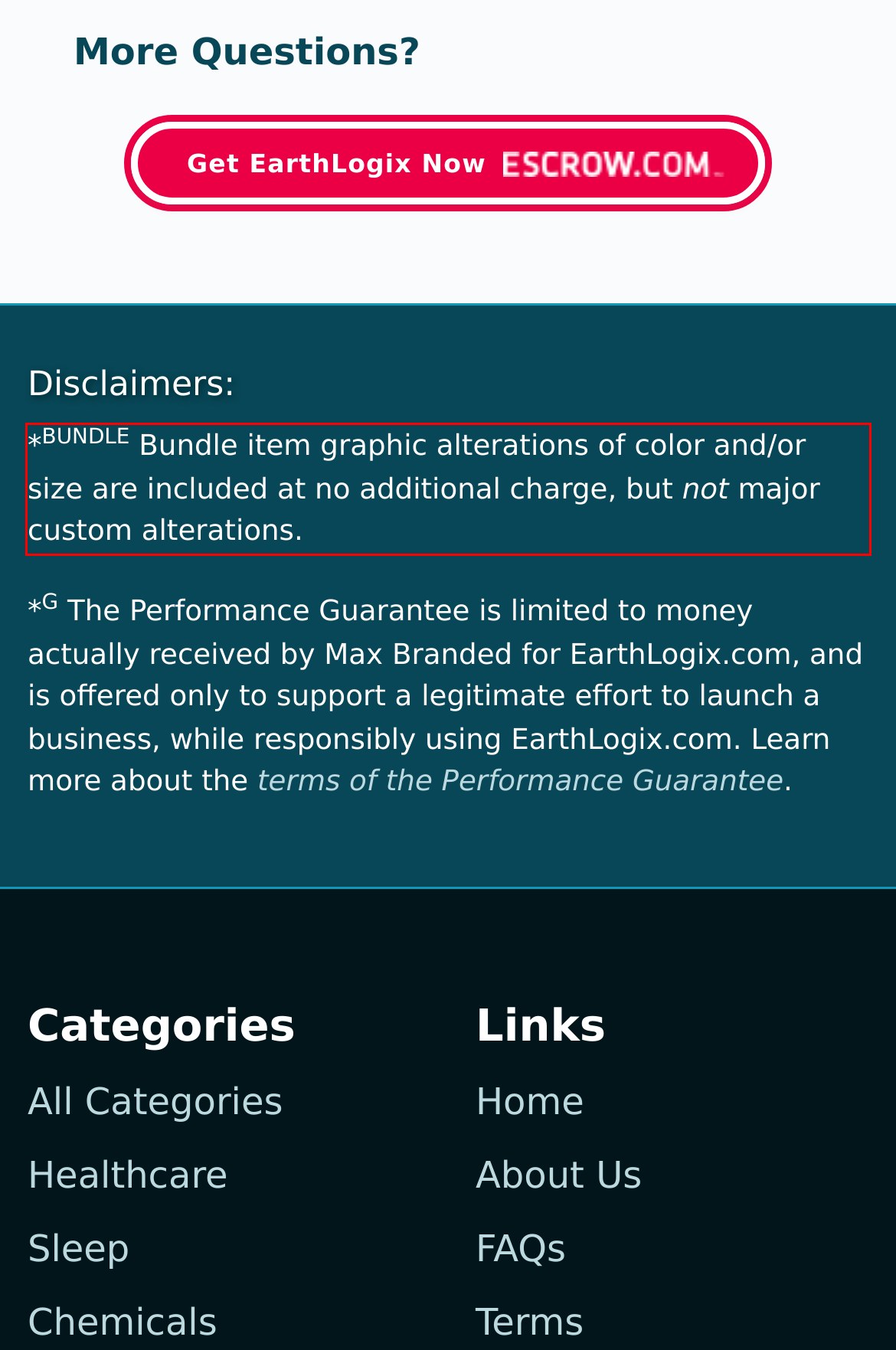Please recognize and transcribe the text located inside the red bounding box in the webpage image.

*BUNDLE Bundle item graphic alterations of color and/or size are included at no additional charge, but not major custom alterations.